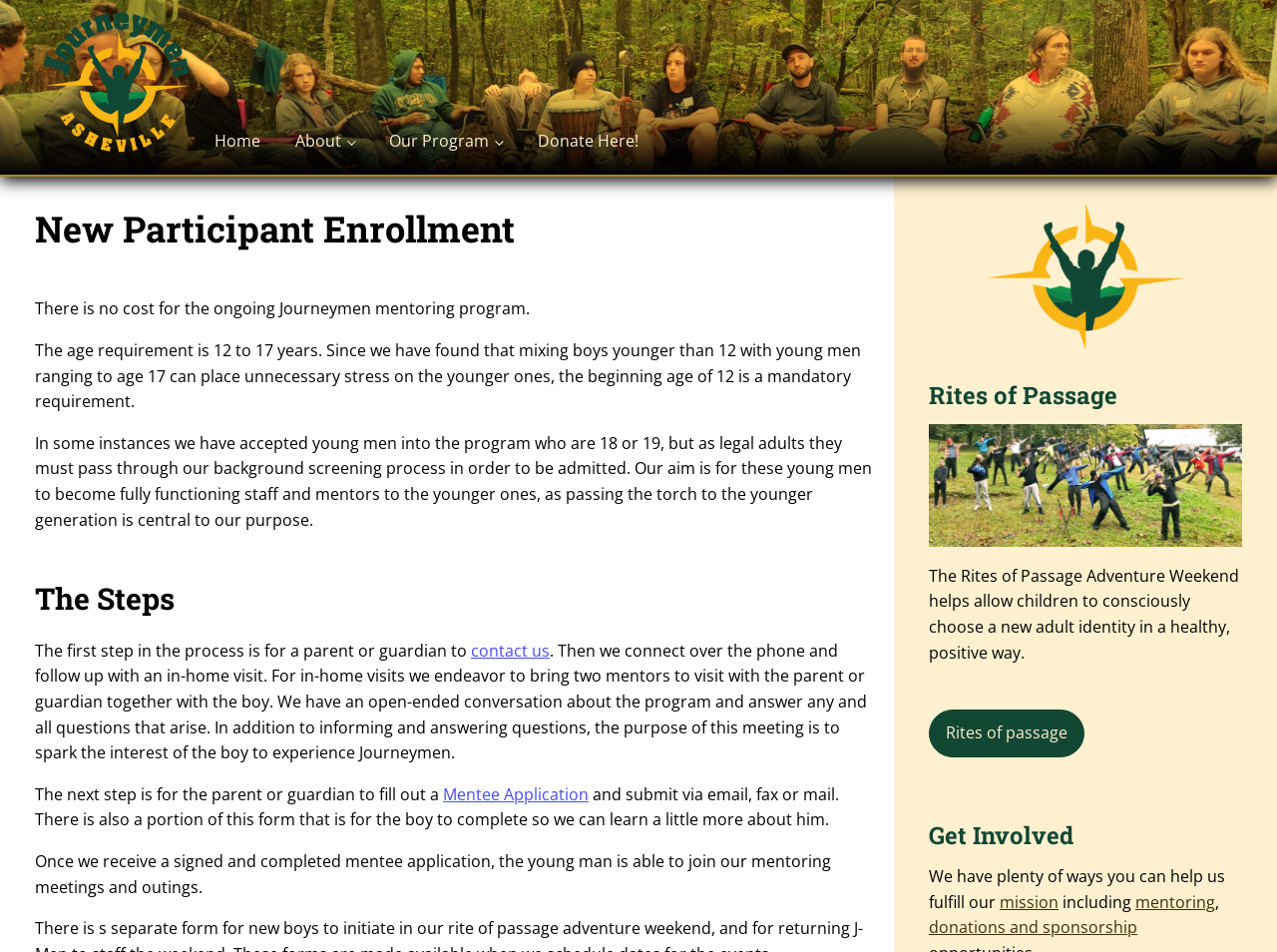What is the age requirement for the program?
Provide a one-word or short-phrase answer based on the image.

12 to 17 years